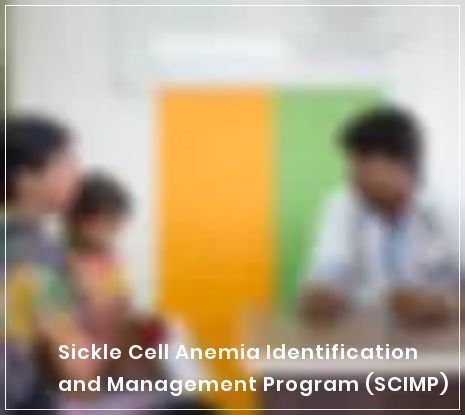Who is the child with in the conversation?
Based on the screenshot, respond with a single word or phrase.

Mother